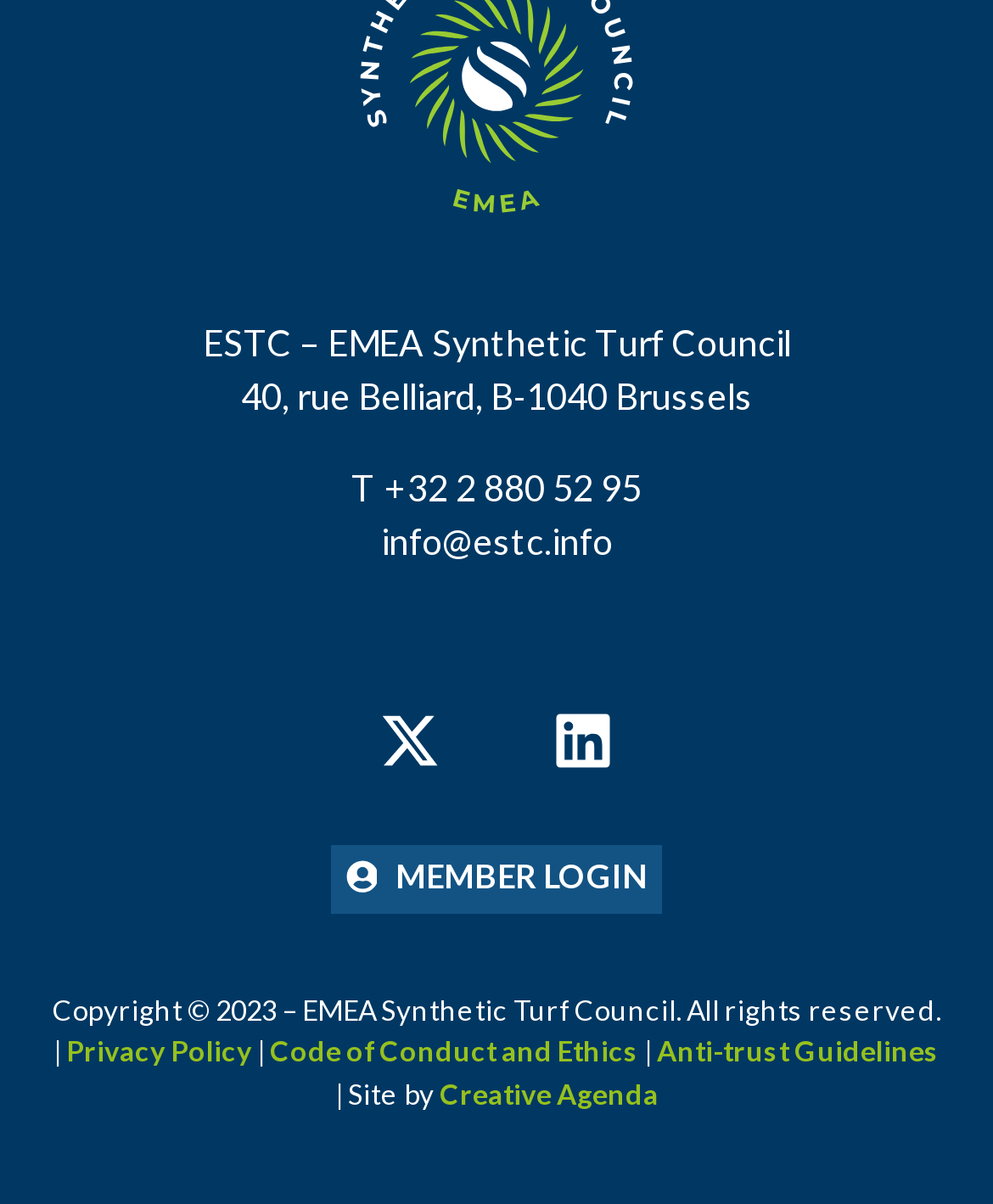Look at the image and write a detailed answer to the question: 
What is the link to the Linkedin page?

I found the link to the Linkedin page by looking at the link element that says 'Linkedin', which is located near the top of the webpage and has an image associated with it.